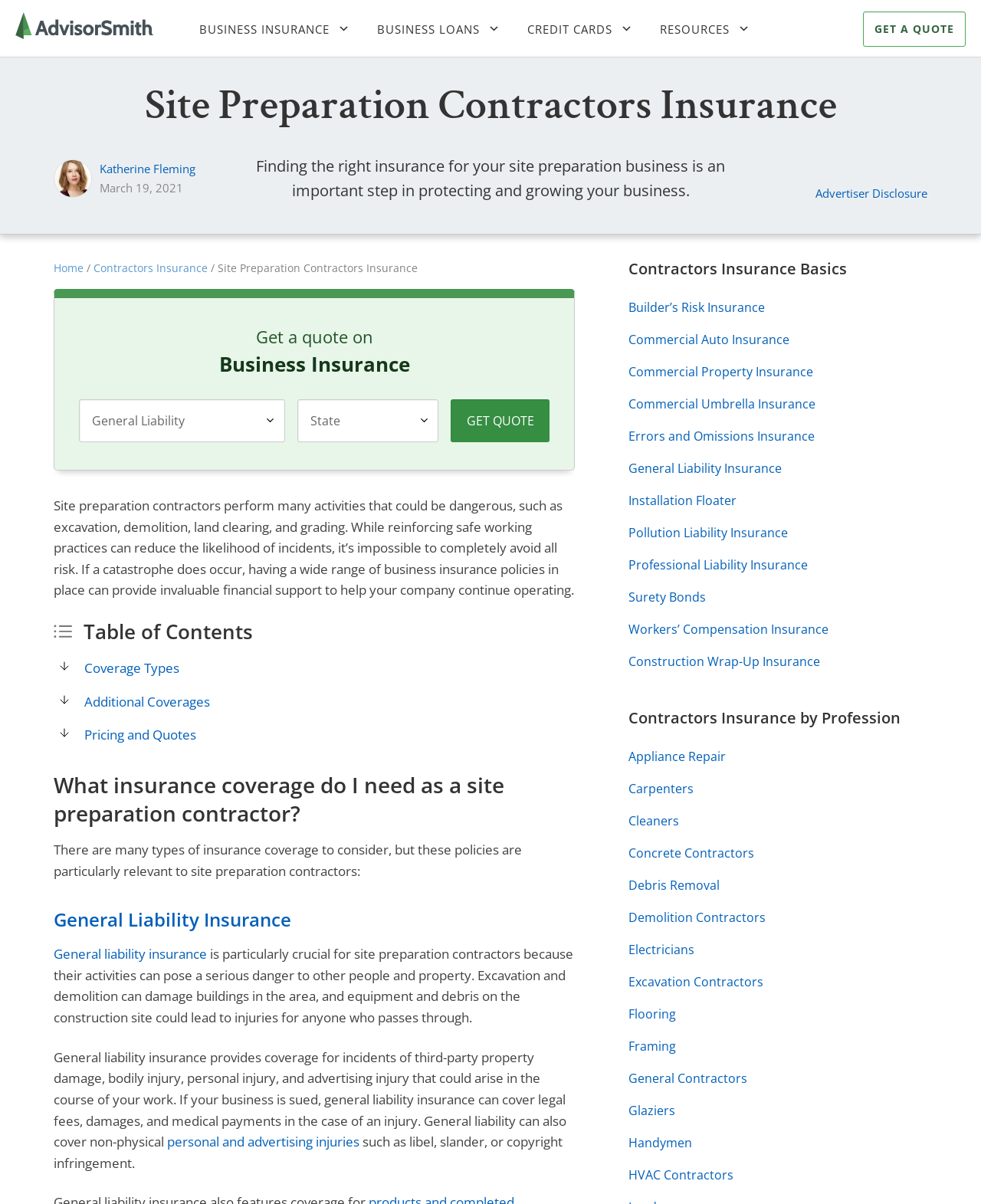Utilize the details in the image to give a detailed response to the question: What is the date of publication for the webpage's content?

The webpage displays the date 'March 19, 2021' near the author's name, indicating the date of publication for the content.